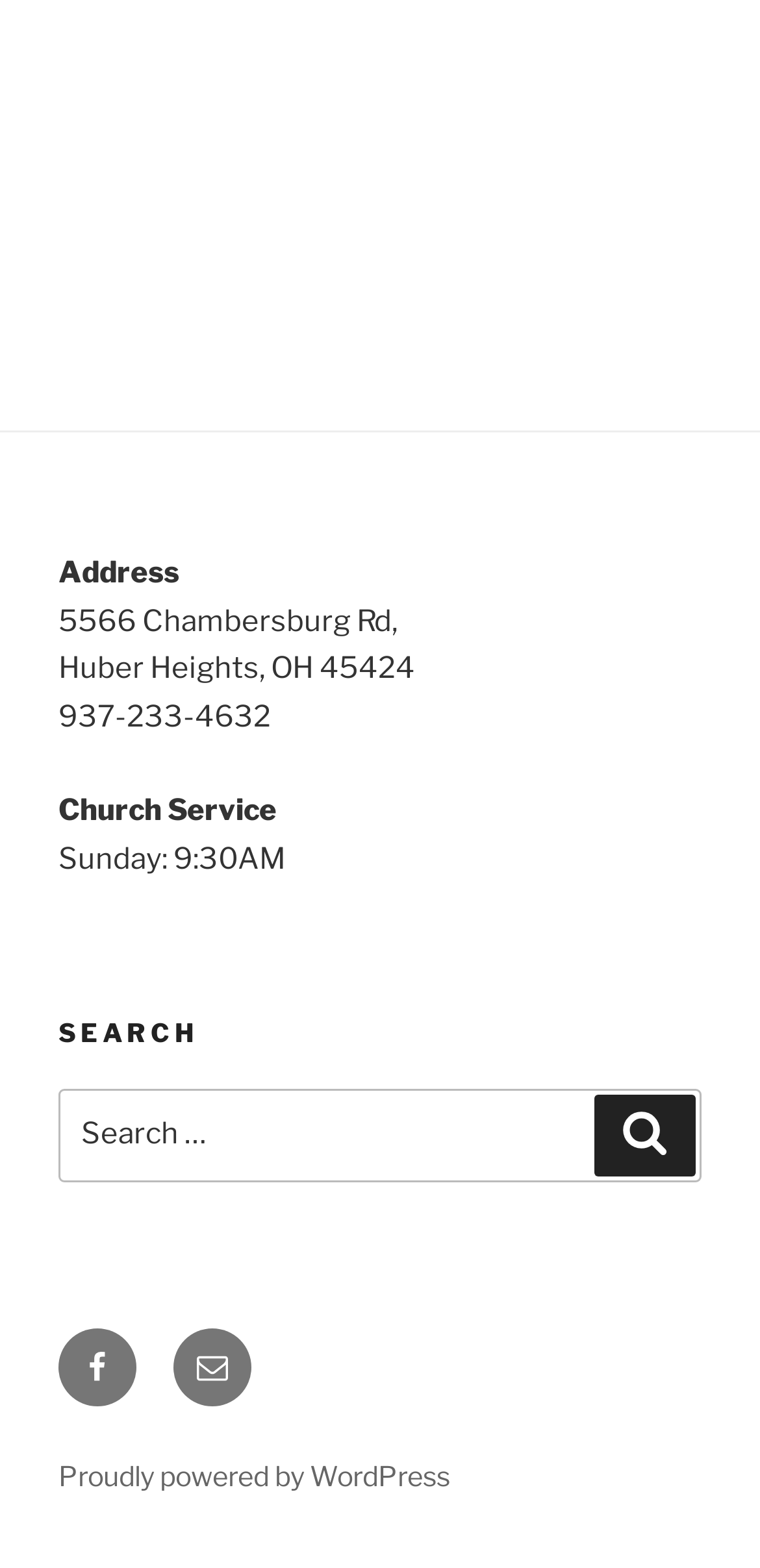Find the bounding box coordinates for the UI element that matches this description: "Proudly powered by WordPress".

[0.077, 0.93, 0.592, 0.951]